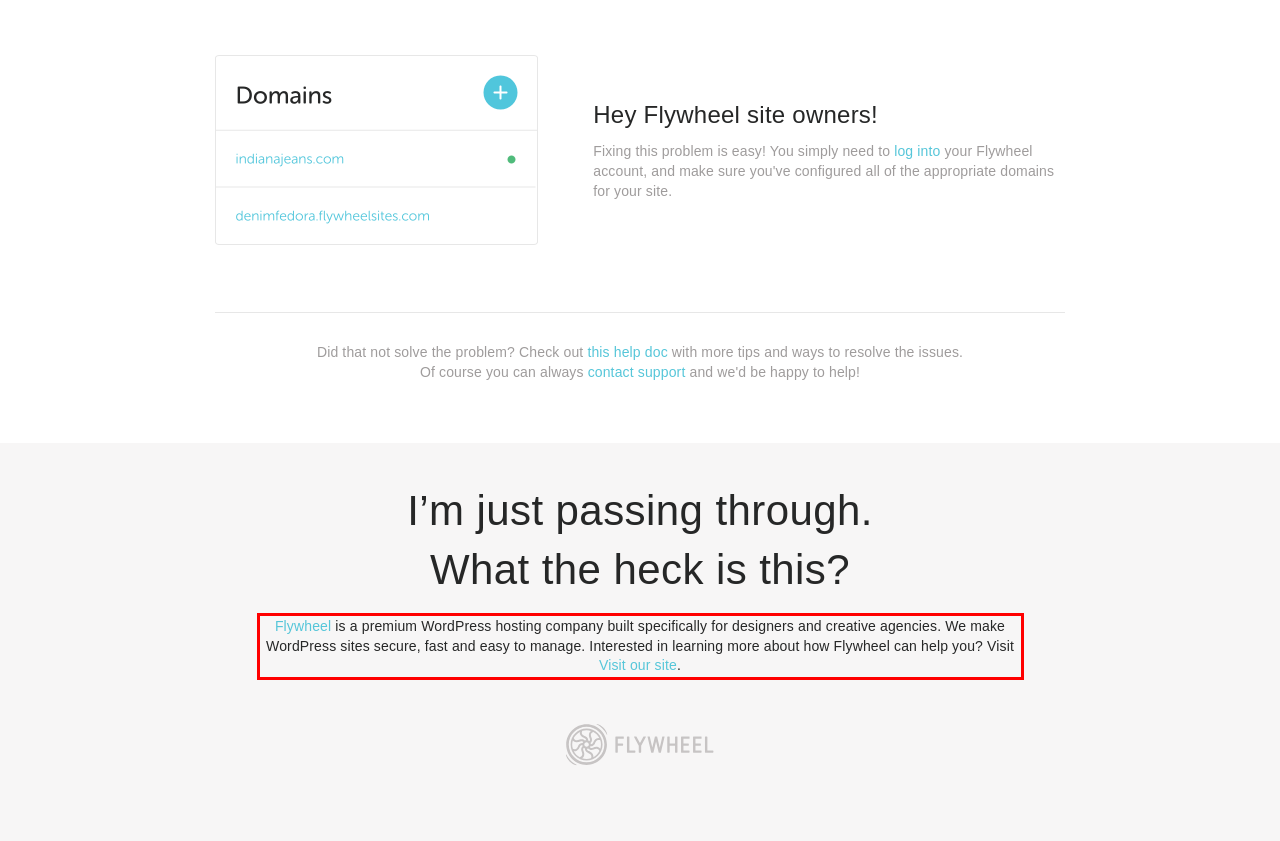Look at the webpage screenshot and recognize the text inside the red bounding box.

Flywheel is a premium WordPress hosting company built specifically for designers and creative agencies. We make WordPress sites secure, fast and easy to manage. Interested in learning more about how Flywheel can help you? Visit Visit our site.